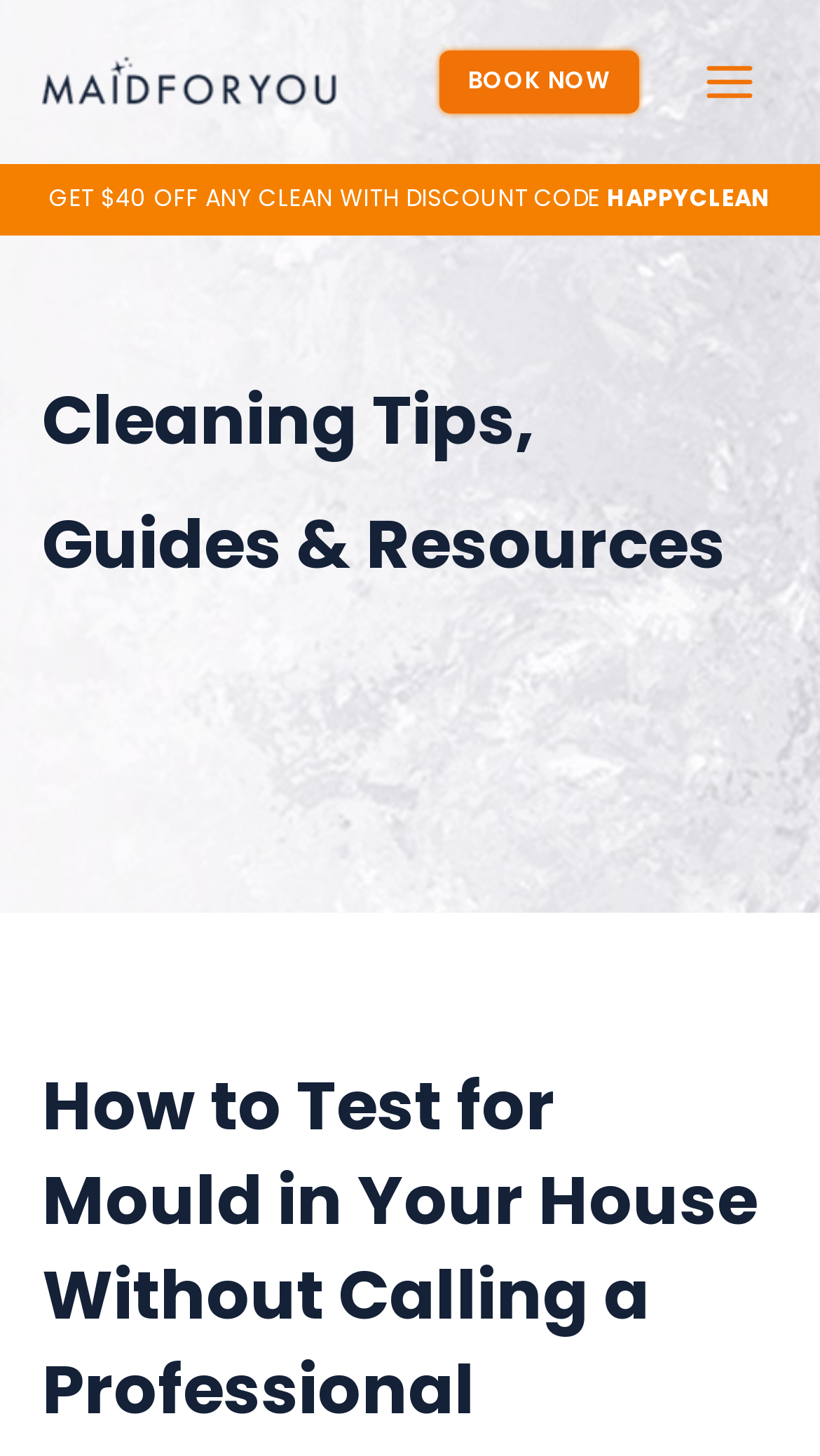What is the category of the resources provided?
Refer to the image and provide a concise answer in one word or phrase.

Cleaning Tips, Guides & Resources